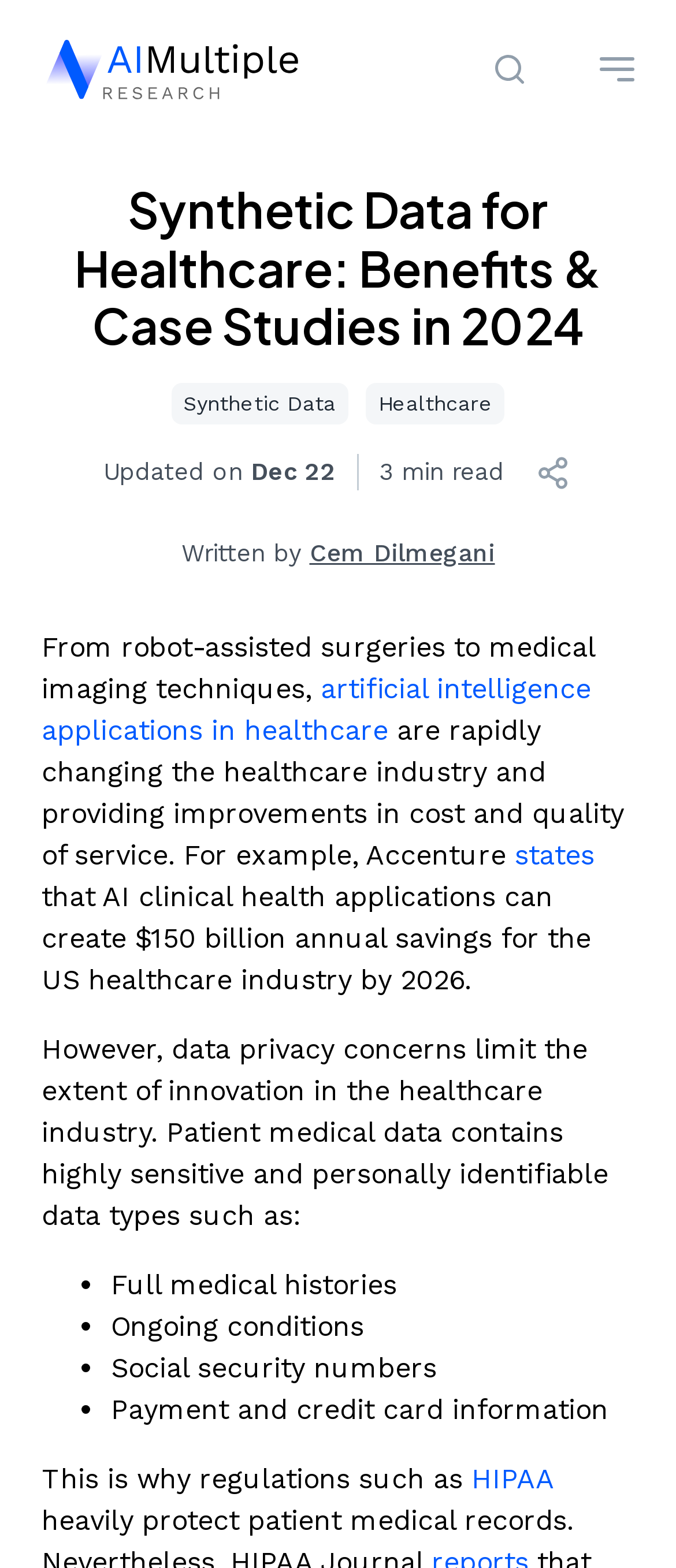Find the bounding box coordinates for the element described here: "artificial intelligence applications in healthcare".

[0.062, 0.428, 0.874, 0.476]